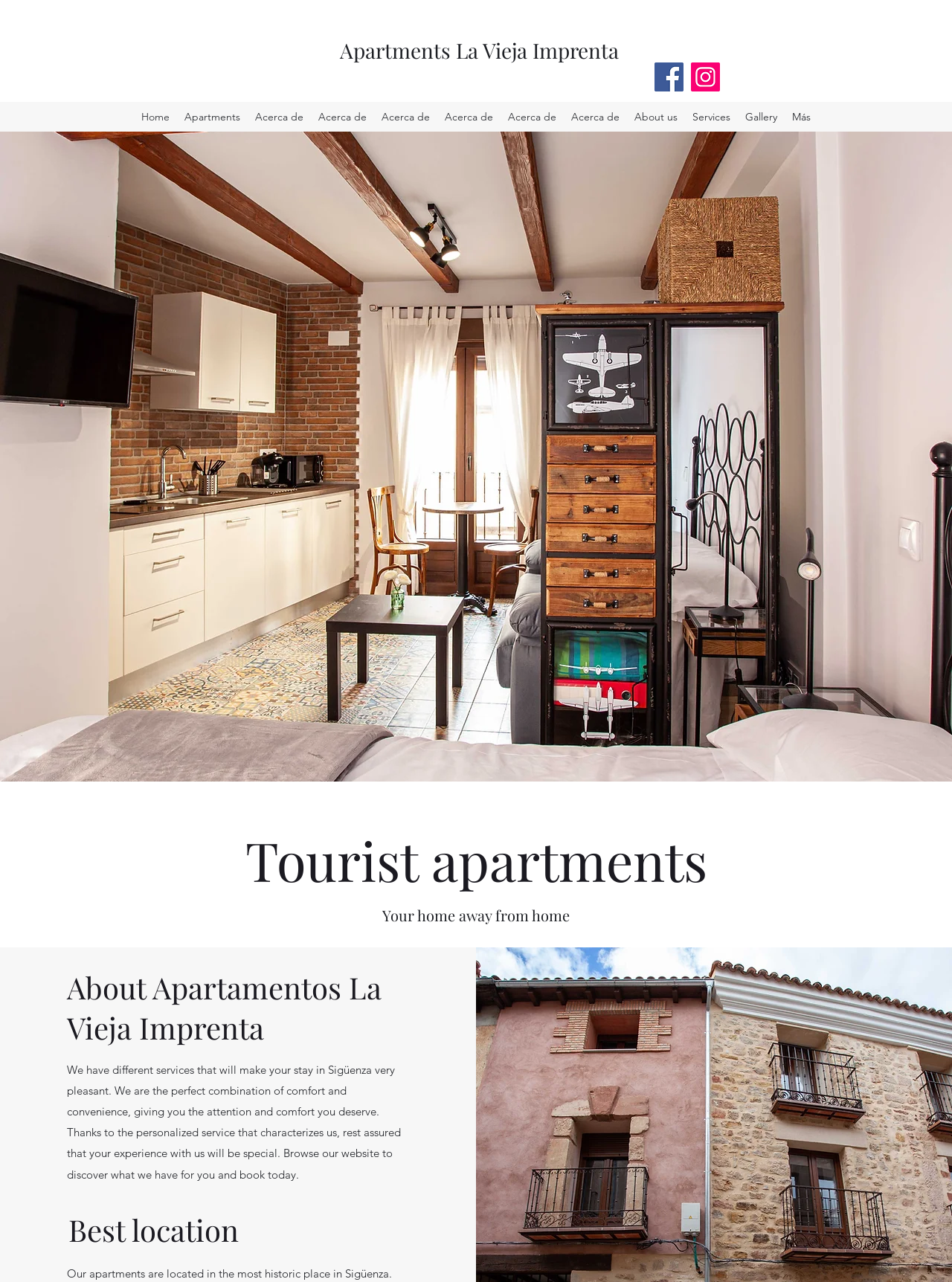Specify the bounding box coordinates of the area that needs to be clicked to achieve the following instruction: "Go to the 'Home' page".

None